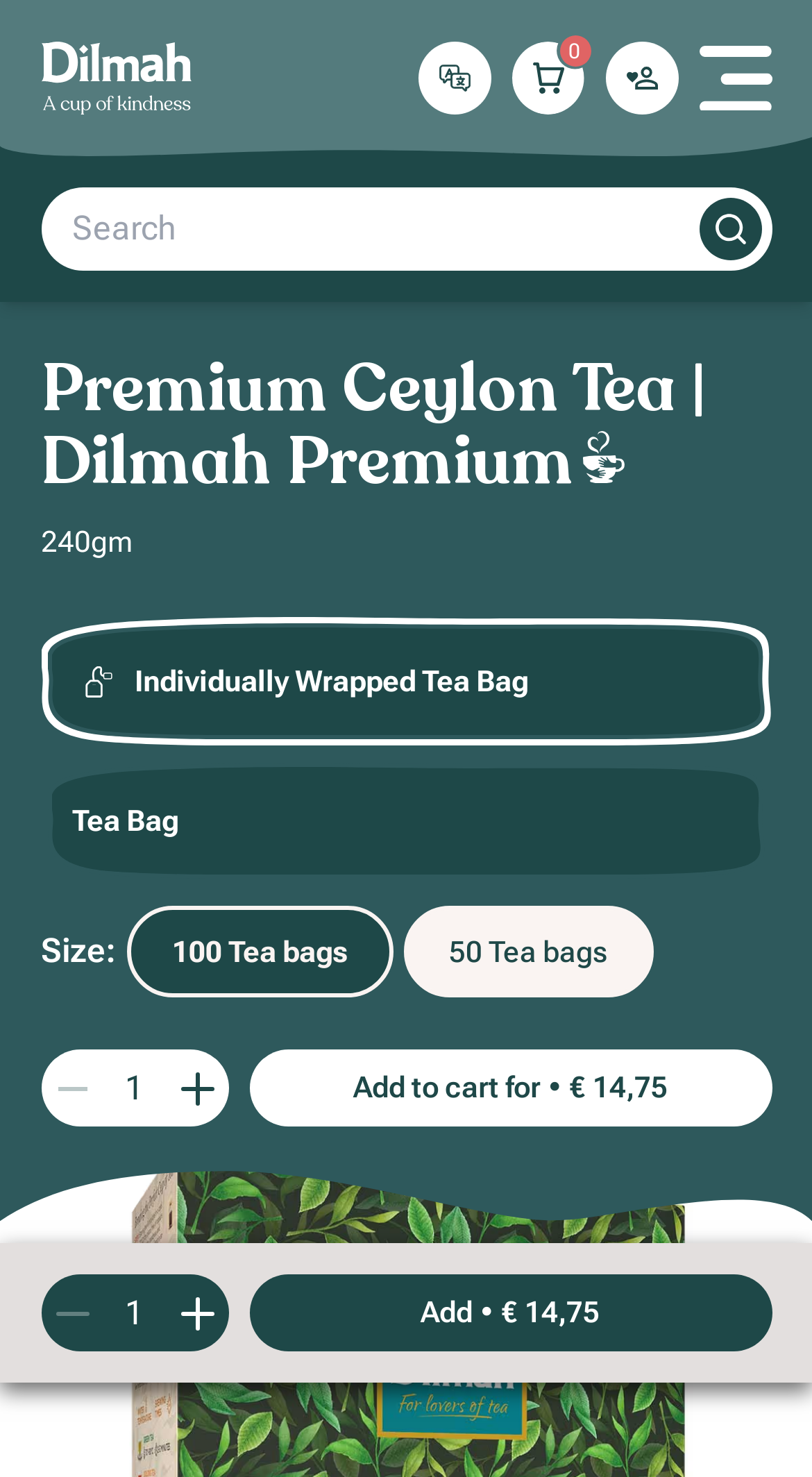Can you specify the bounding box coordinates for the region that should be clicked to fulfill this instruction: "Increase quantity".

[0.204, 0.711, 0.281, 0.763]